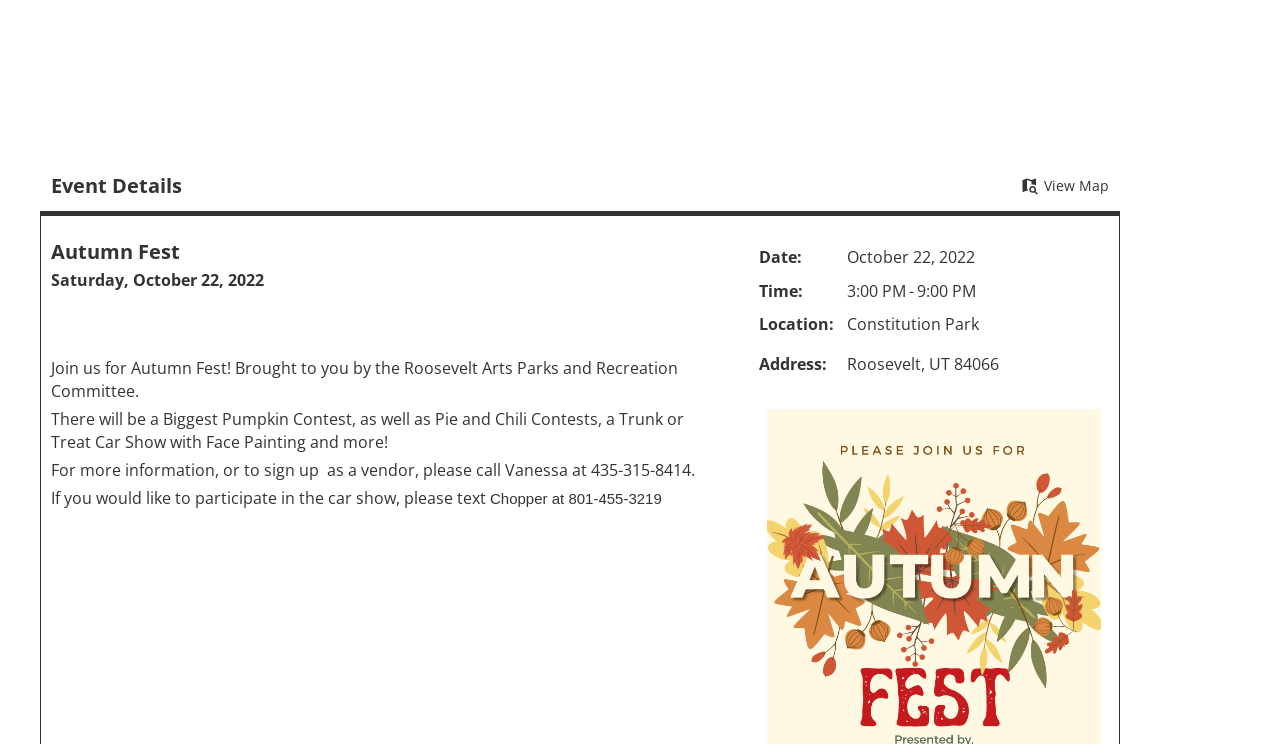Provide the bounding box coordinates in the format (top-left x, top-left y, bottom-right x, bottom-right y). All values are floating point numbers between 0 and 1. Determine the bounding box coordinate of the UI element described as: View Map GoogleBing

[0.798, 0.23, 0.866, 0.269]